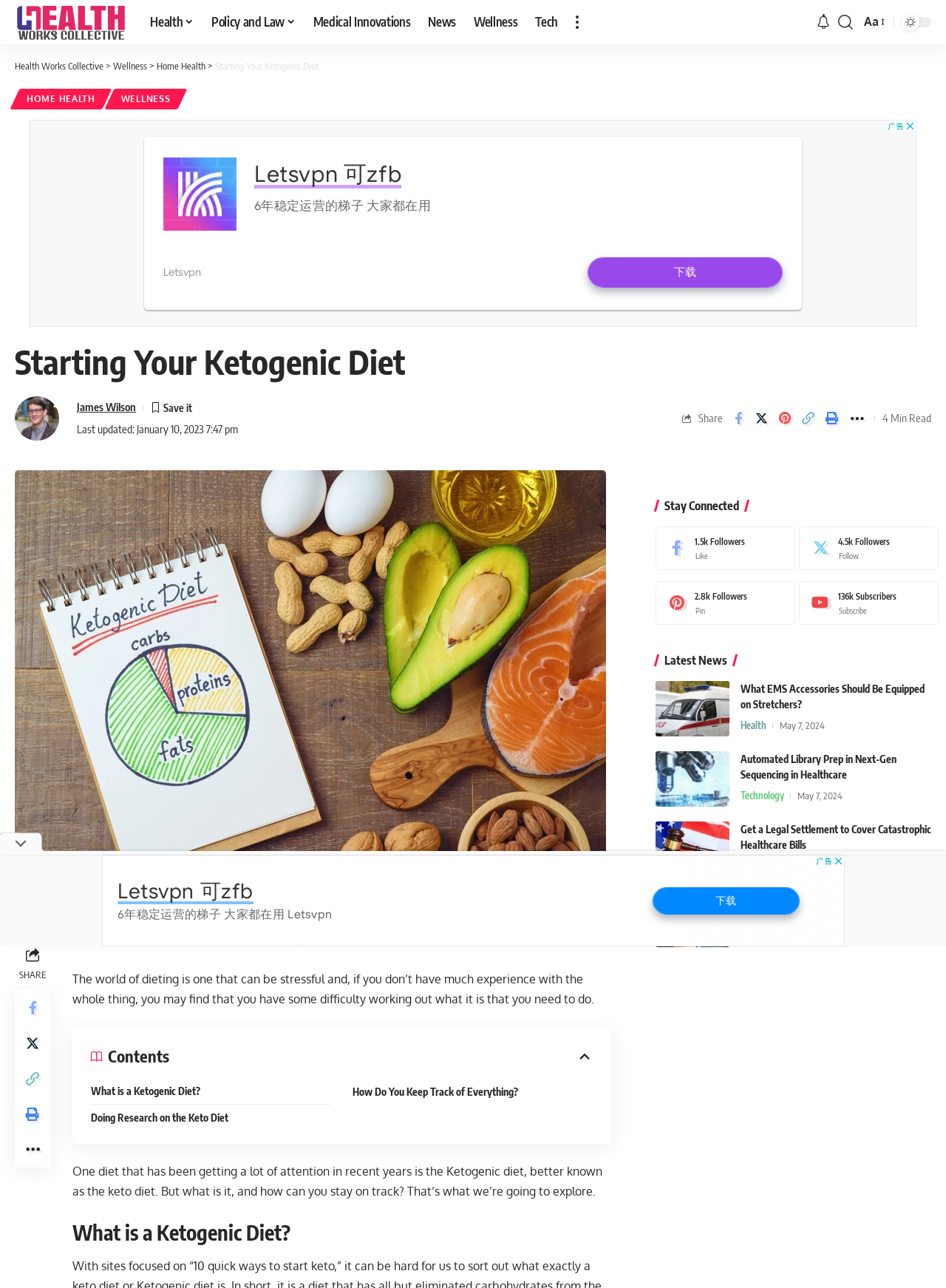Based on the element description Wellness, identify the bounding box of the UI element in the given webpage screenshot. The coordinates should be in the format (top-left x, top-left y, bottom-right x, bottom-right y) and must be between 0 and 1.

[0.12, 0.046, 0.155, 0.056]